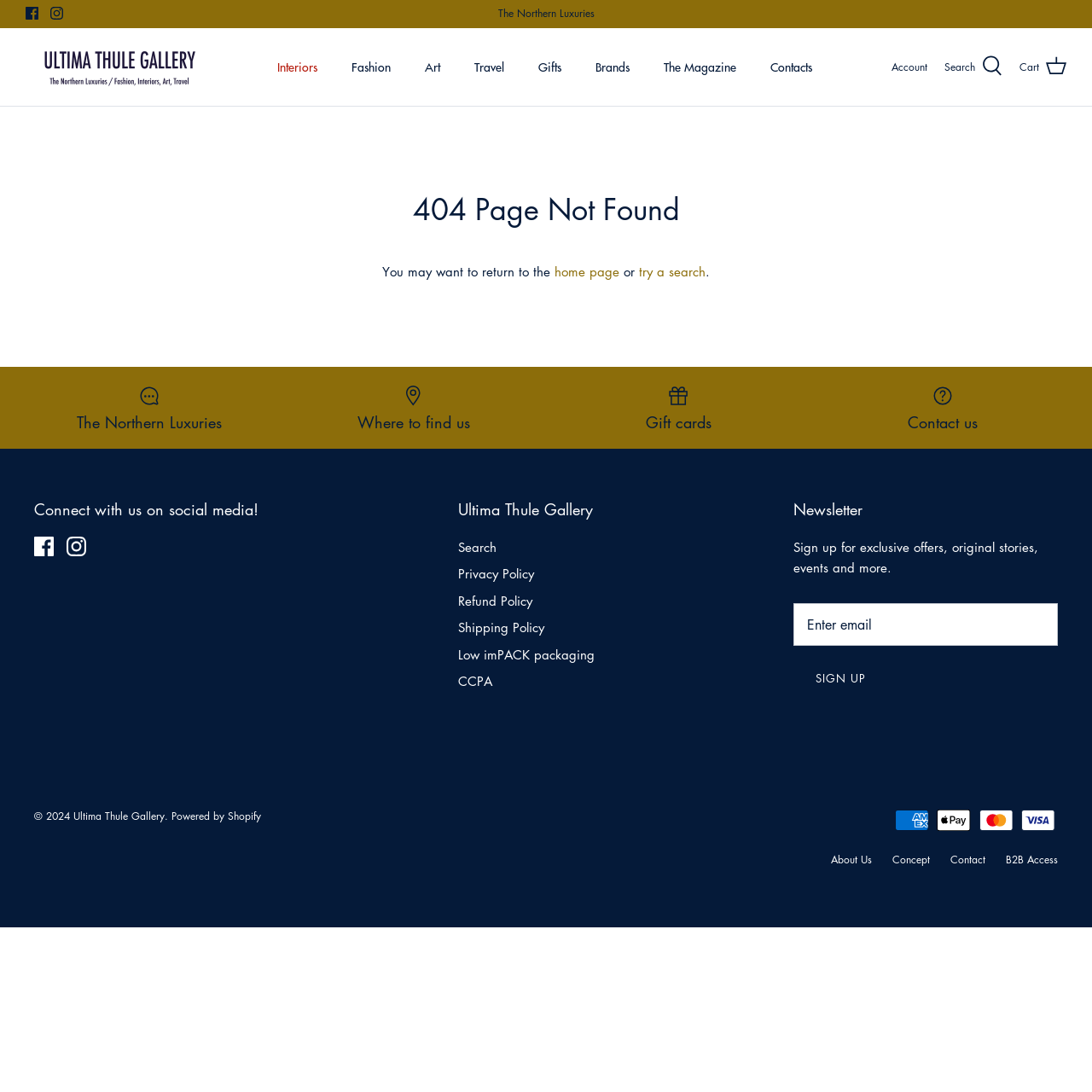Identify the bounding box for the UI element described as: "Refund Policy". Ensure the coordinates are four float numbers between 0 and 1, formatted as [left, top, right, bottom].

[0.419, 0.542, 0.487, 0.558]